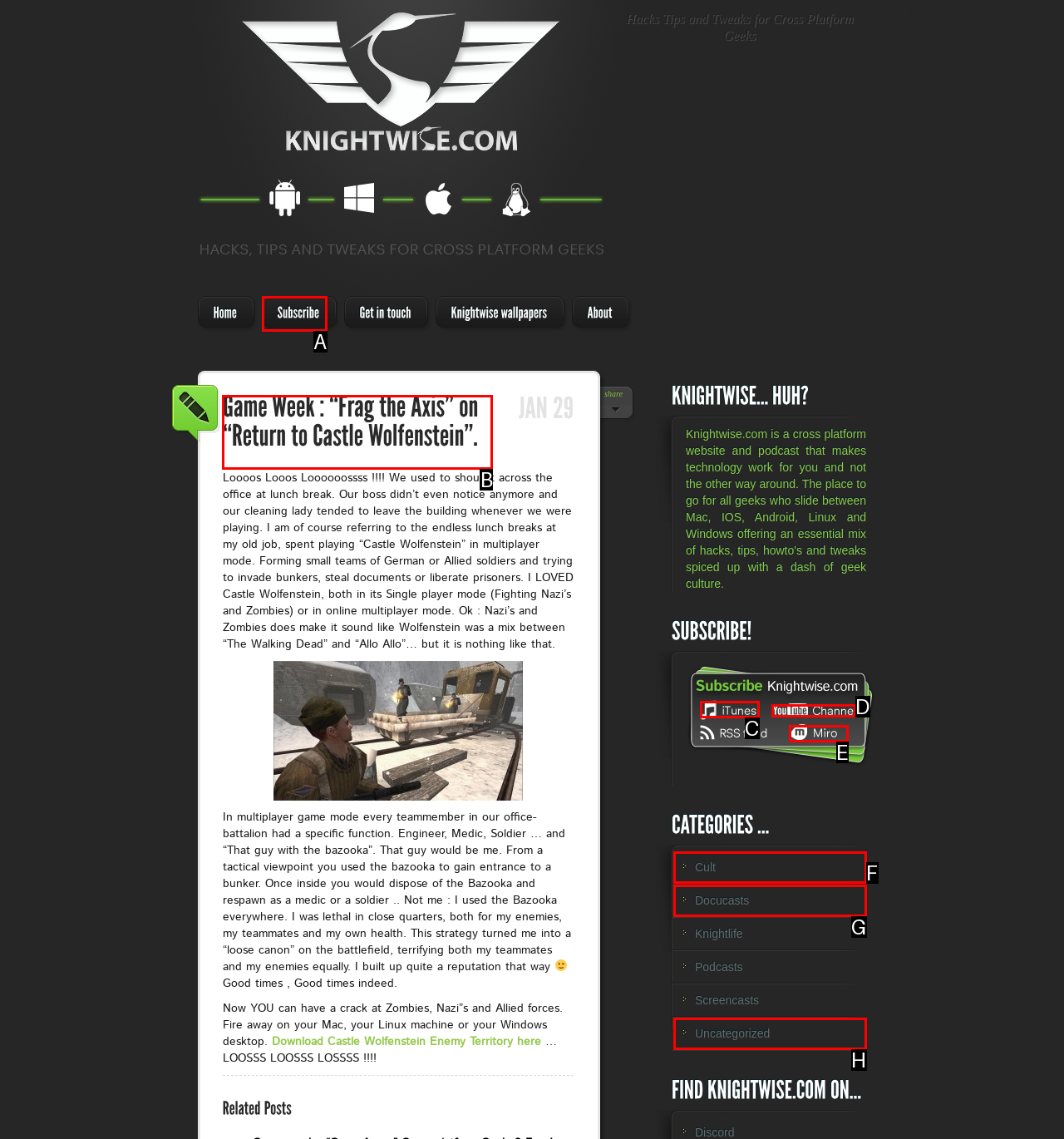Select the correct UI element to complete the task: Read the 'Game Week' article
Please provide the letter of the chosen option.

B